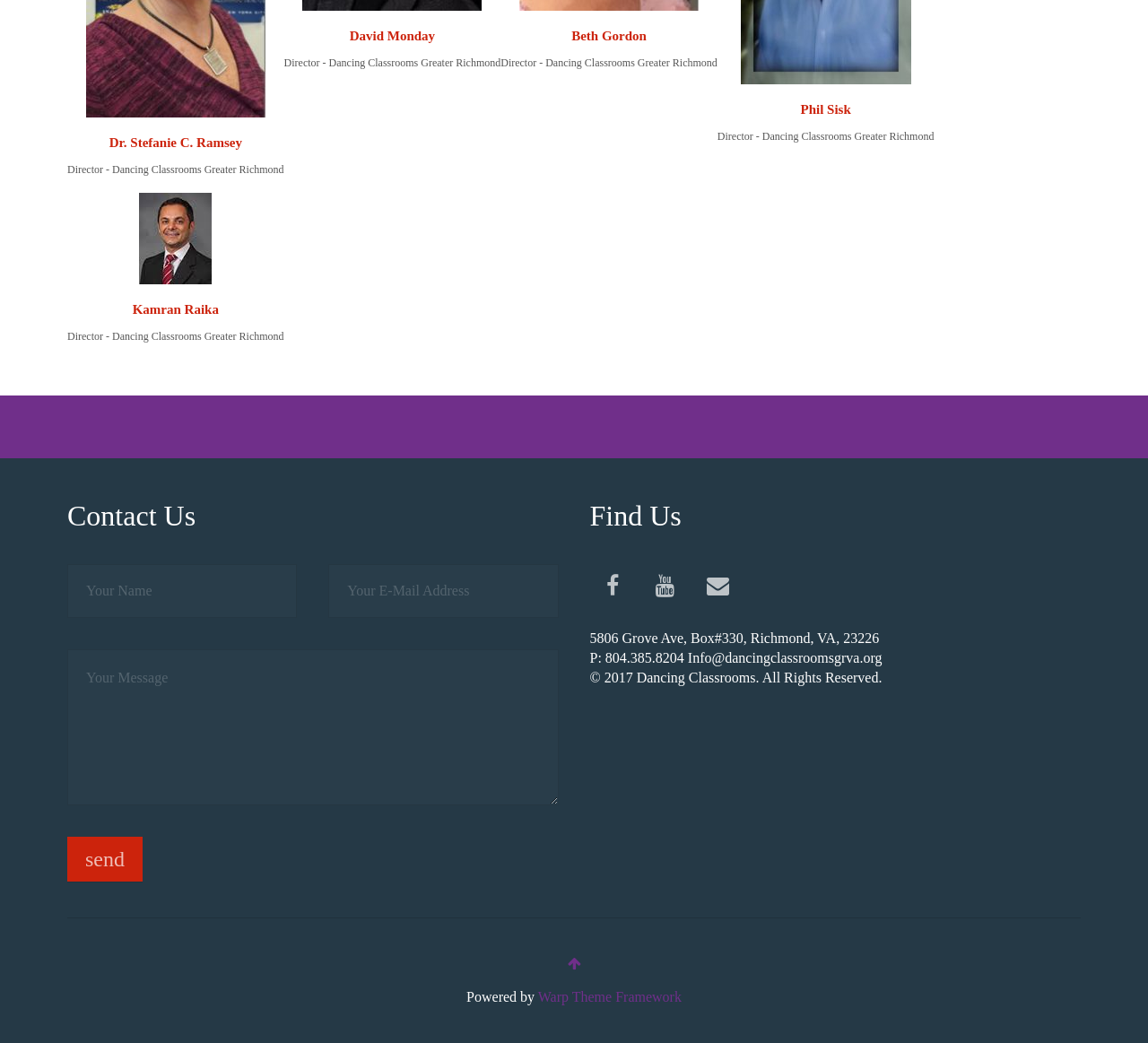Identify the bounding box coordinates of the clickable region necessary to fulfill the following instruction: "Click the send button". The bounding box coordinates should be four float numbers between 0 and 1, i.e., [left, top, right, bottom].

[0.059, 0.803, 0.124, 0.846]